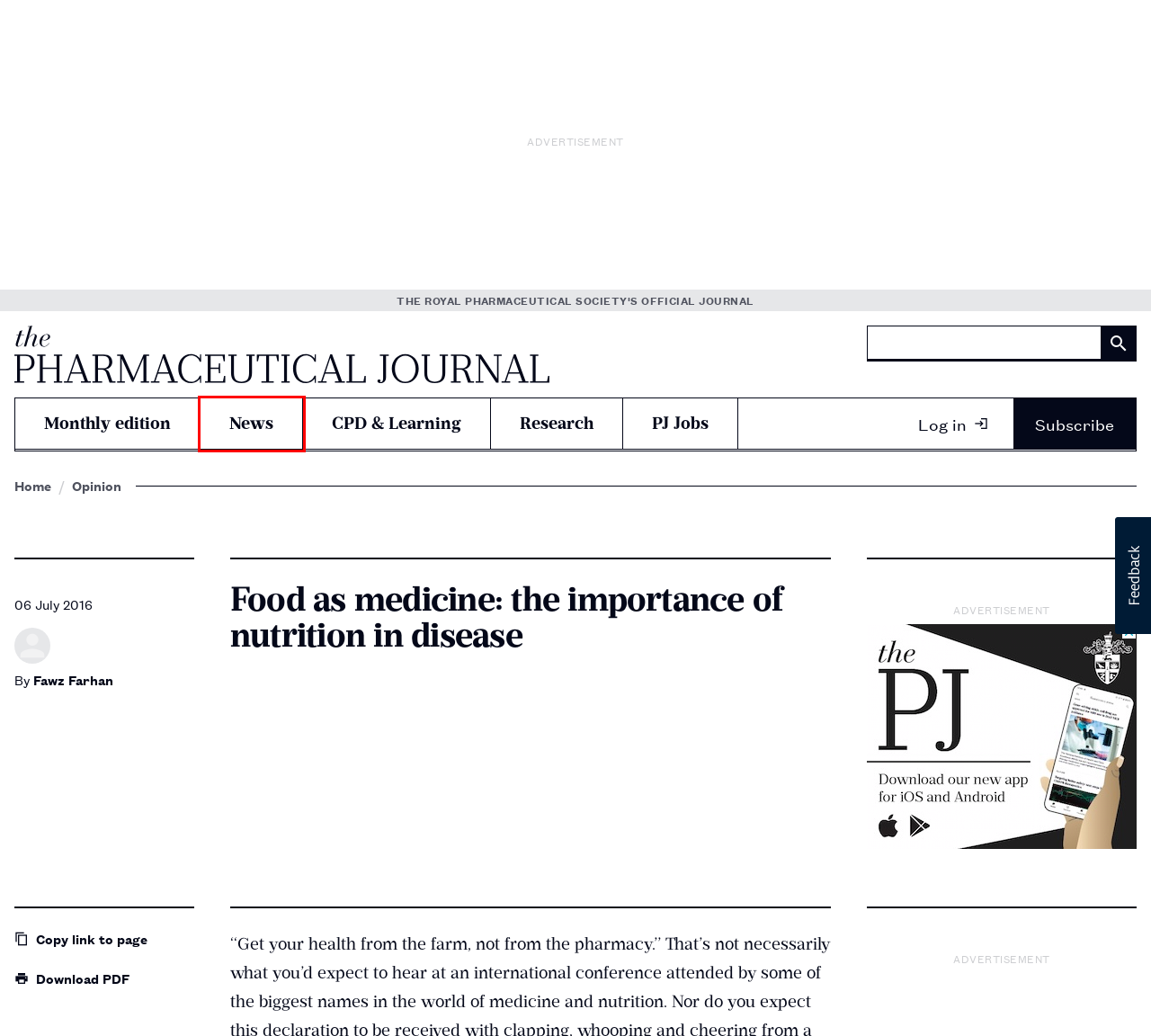You are provided with a screenshot of a webpage containing a red rectangle bounding box. Identify the webpage description that best matches the new webpage after the element in the bounding box is clicked. Here are the potential descriptions:
A. Learning - The Pharmaceutical Journal
B. Research - The Pharmaceutical Journal
C. May 2024, Vol 312, No 7985 - The Pharmaceutical Journal
D. All babies to receive hepatitis B vaccination - The Pharmaceutical Journal
E. My account - The Pharmaceutical Journal
F. Subscribe - The Pharmaceutical Journal
G. News - The Pharmaceutical Journal
H. Fawz Farhan - The Pharmaceutical Journal

G